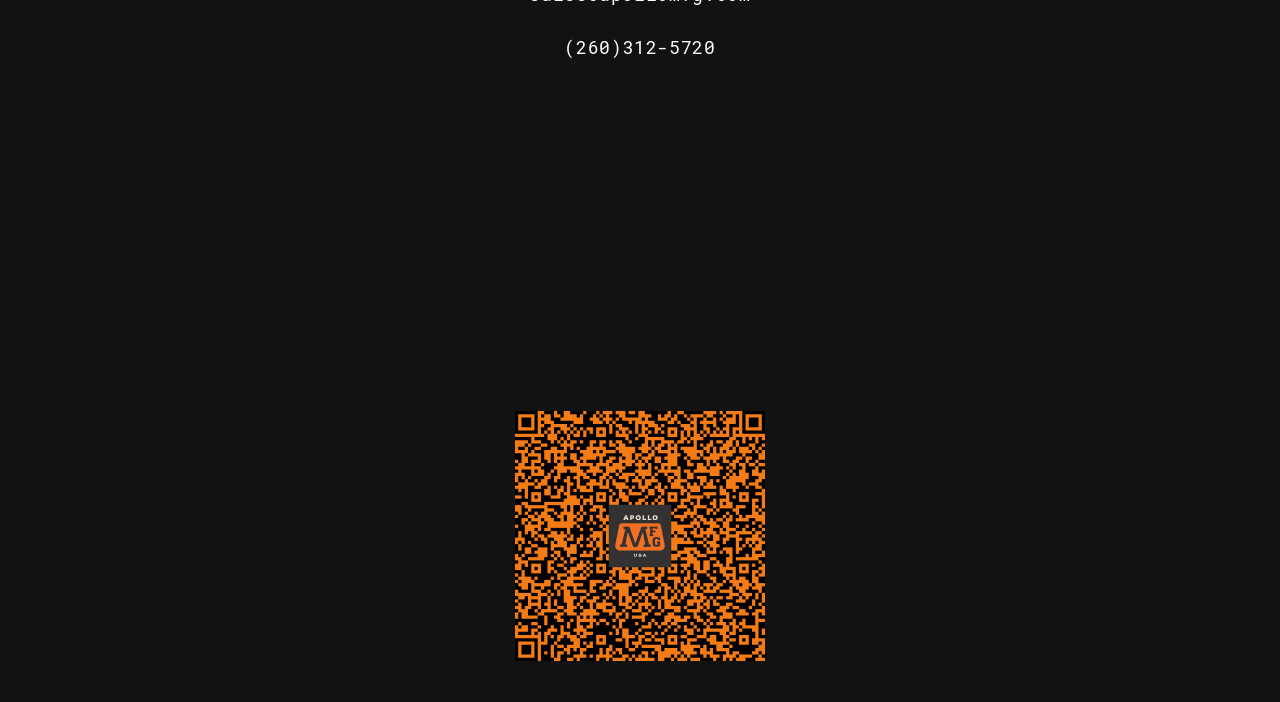Highlight the bounding box of the UI element that corresponds to this description: "Laser Services".

[0.343, 0.286, 0.449, 0.34]